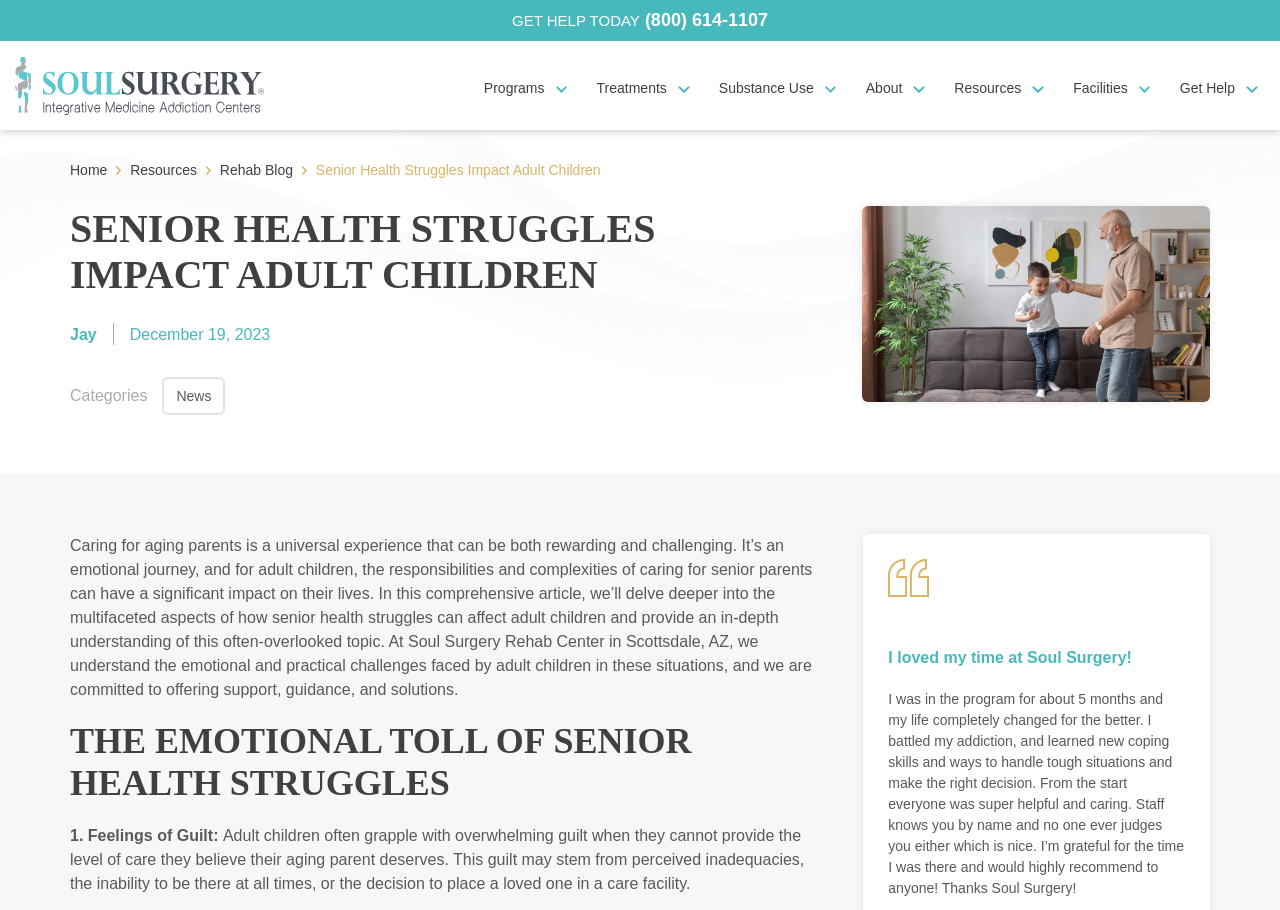Determine the bounding box coordinates for the clickable element to execute this instruction: "Read the article about senior health struggles". Provide the coordinates as four float numbers between 0 and 1, i.e., [left, top, right, bottom].

[0.055, 0.59, 0.635, 0.767]